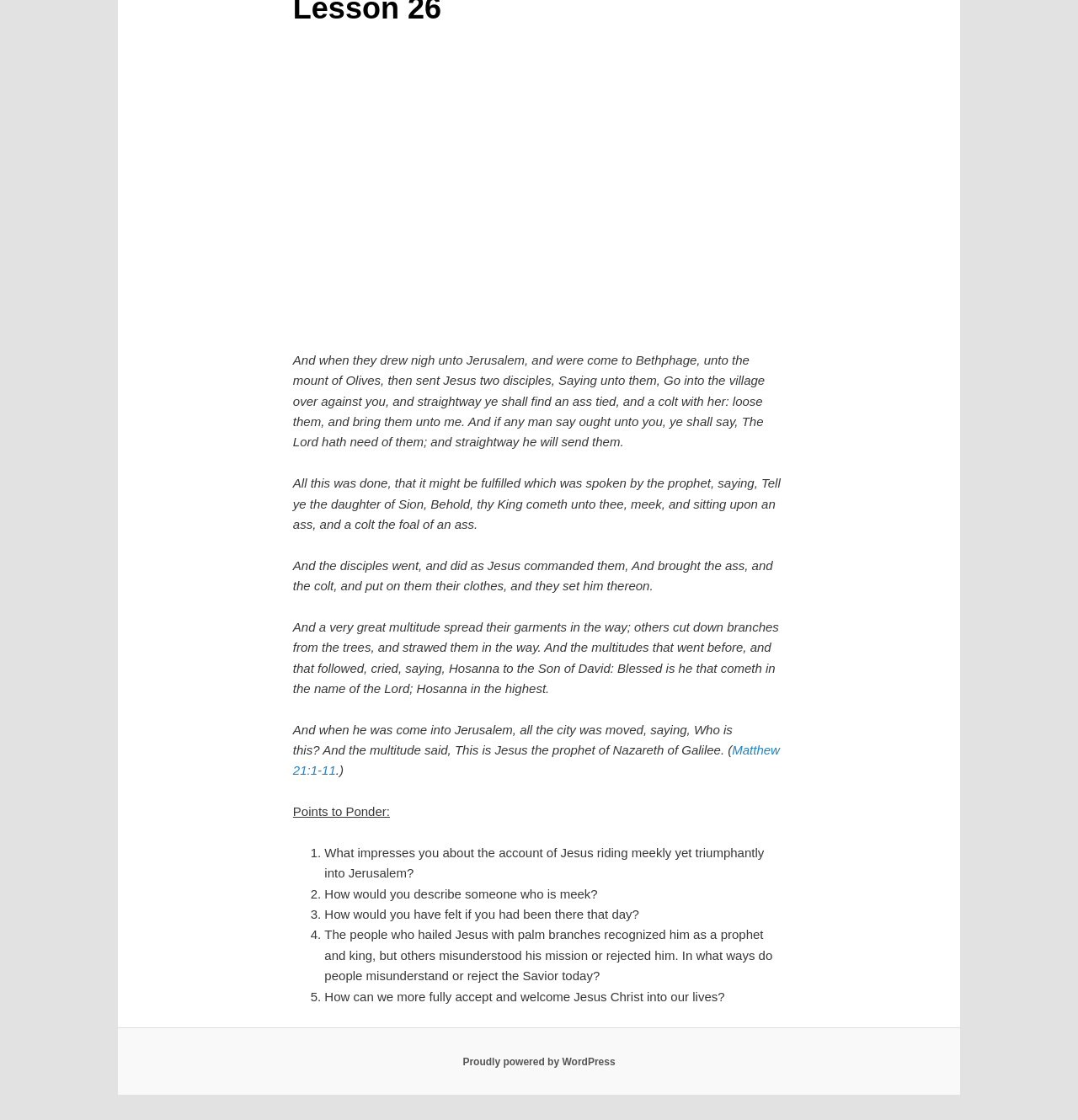Please specify the bounding box coordinates in the format (top-left x, top-left y, bottom-right x, bottom-right y), with all values as floating point numbers between 0 and 1. Identify the bounding box of the UI element described by: Ablehnen

None